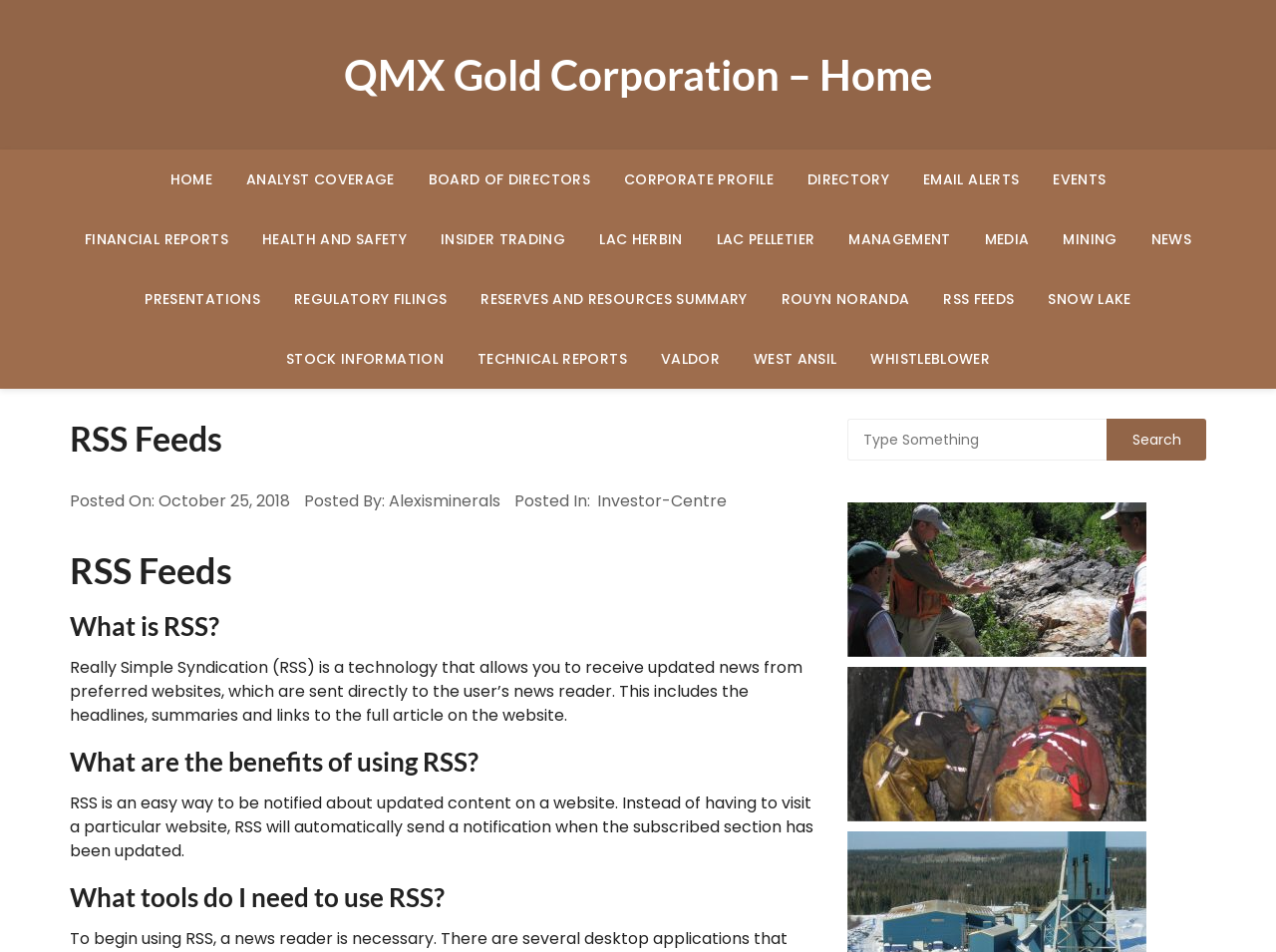Determine the bounding box coordinates for the area that should be clicked to carry out the following instruction: "View NEWS".

[0.89, 0.22, 0.945, 0.283]